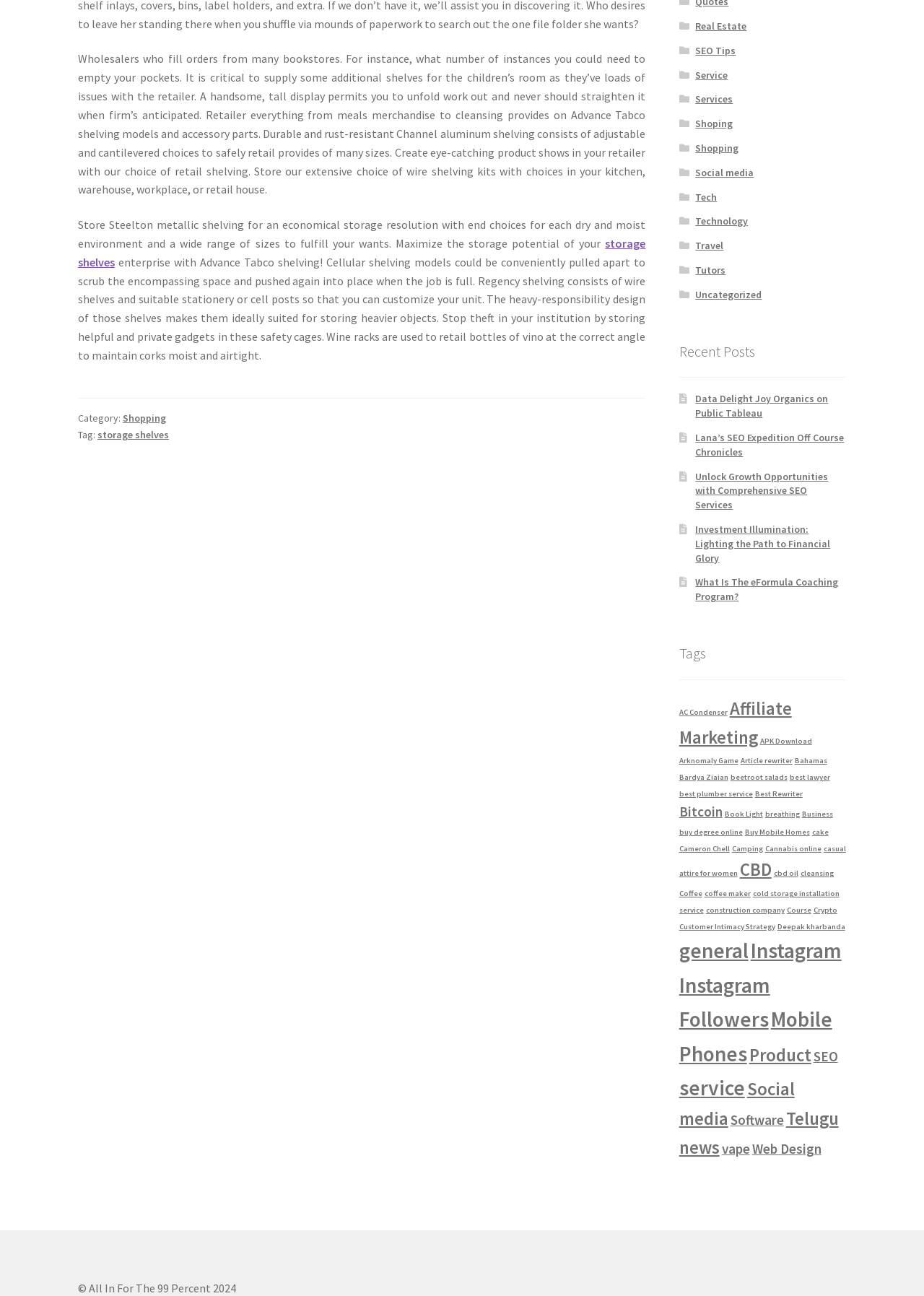Please give a short response to the question using one word or a phrase:
How many tags are there in total?

More than 30